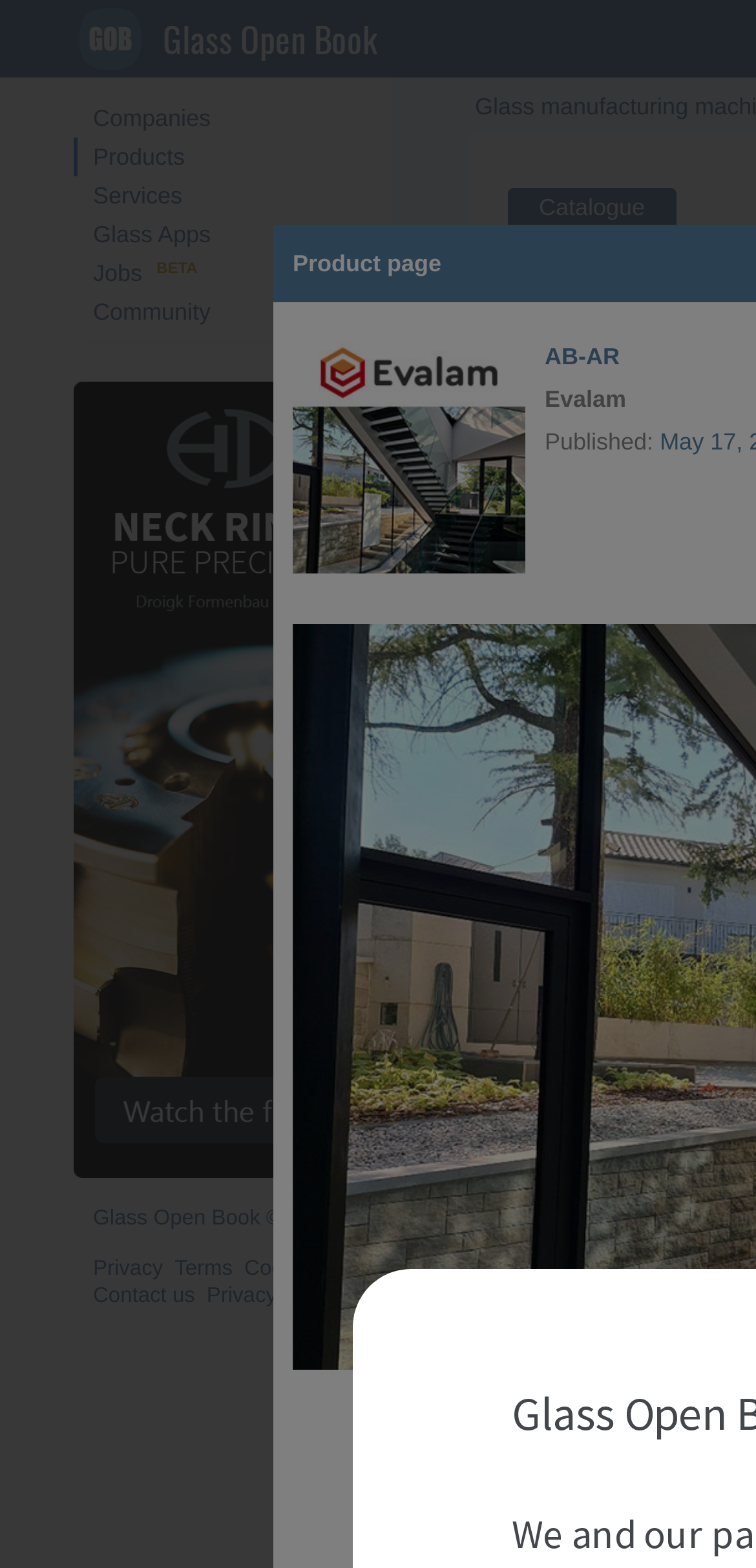Locate the bounding box of the UI element with the following description: "alt="GLASS HTS 250 IS"".

[0.646, 0.683, 0.954, 0.832]